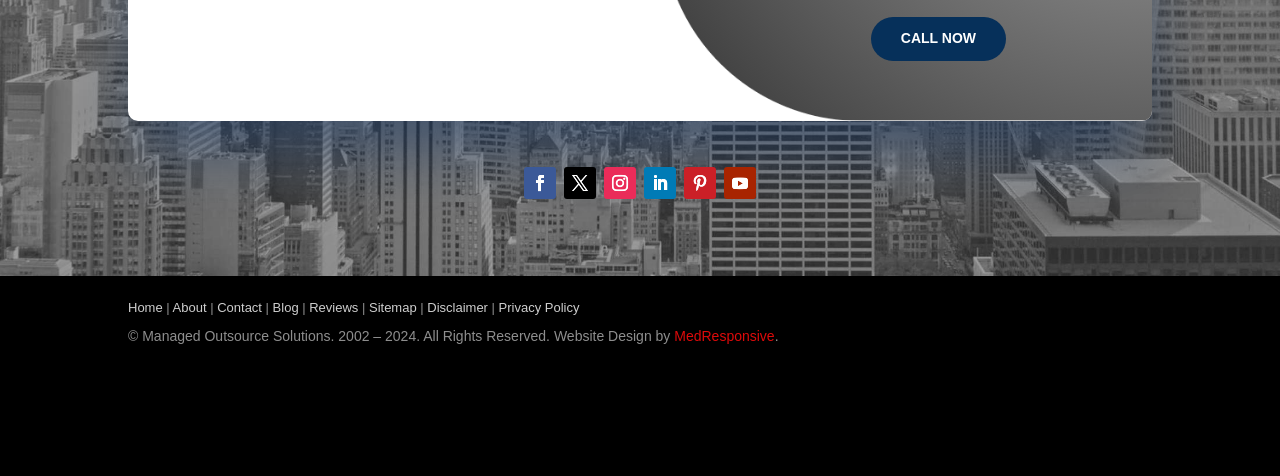Identify the bounding box coordinates for the region of the element that should be clicked to carry out the instruction: "Click the CALL NOW button". The bounding box coordinates should be four float numbers between 0 and 1, i.e., [left, top, right, bottom].

[0.68, 0.035, 0.786, 0.127]